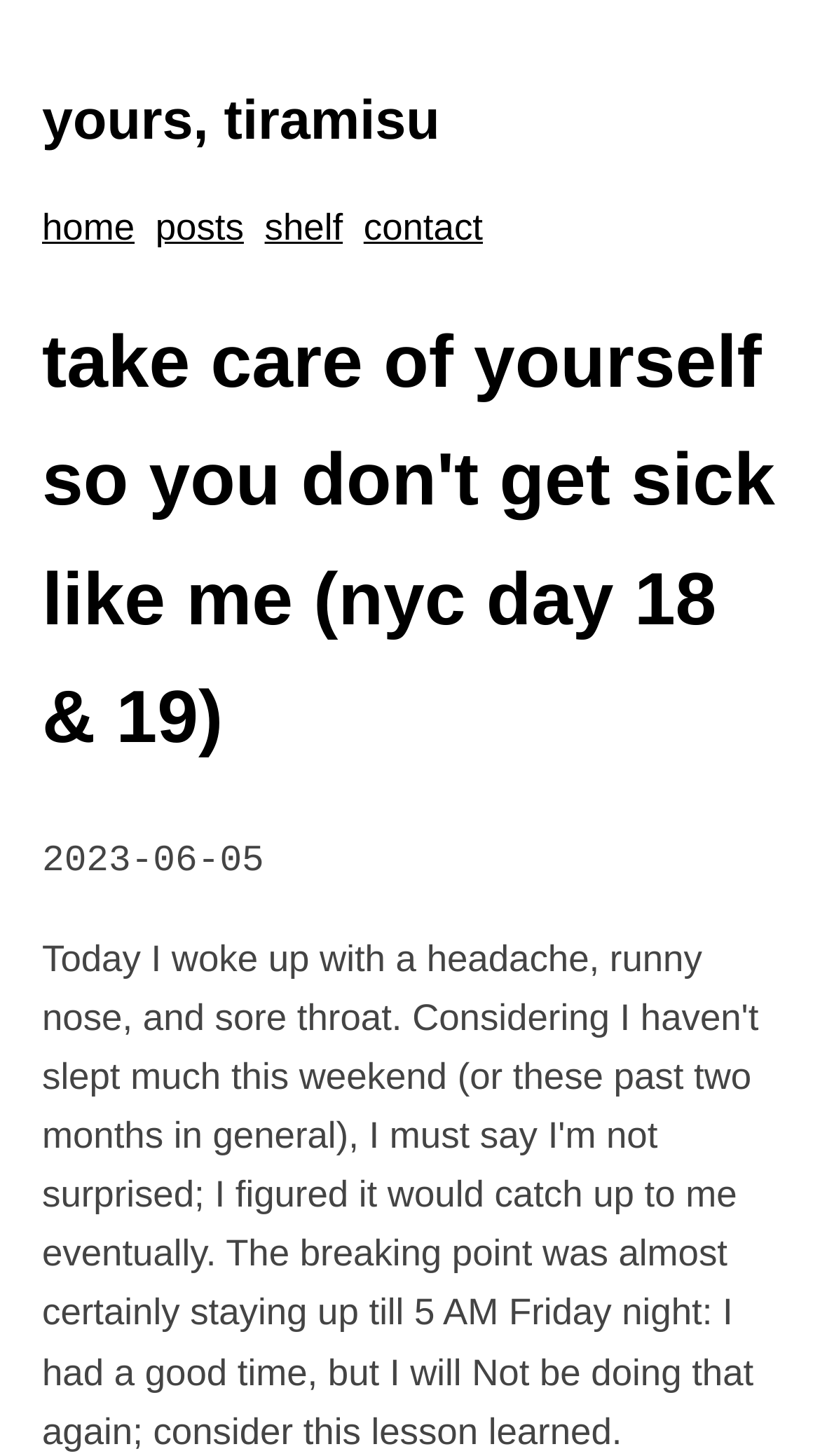How many sections are there in the webpage?
Analyze the screenshot and provide a detailed answer to the question.

There are two main sections in the webpage: the title and navigation links at the top, and the post content below. The post content is likely the main section of the webpage, and the title and navigation links serve as a header.